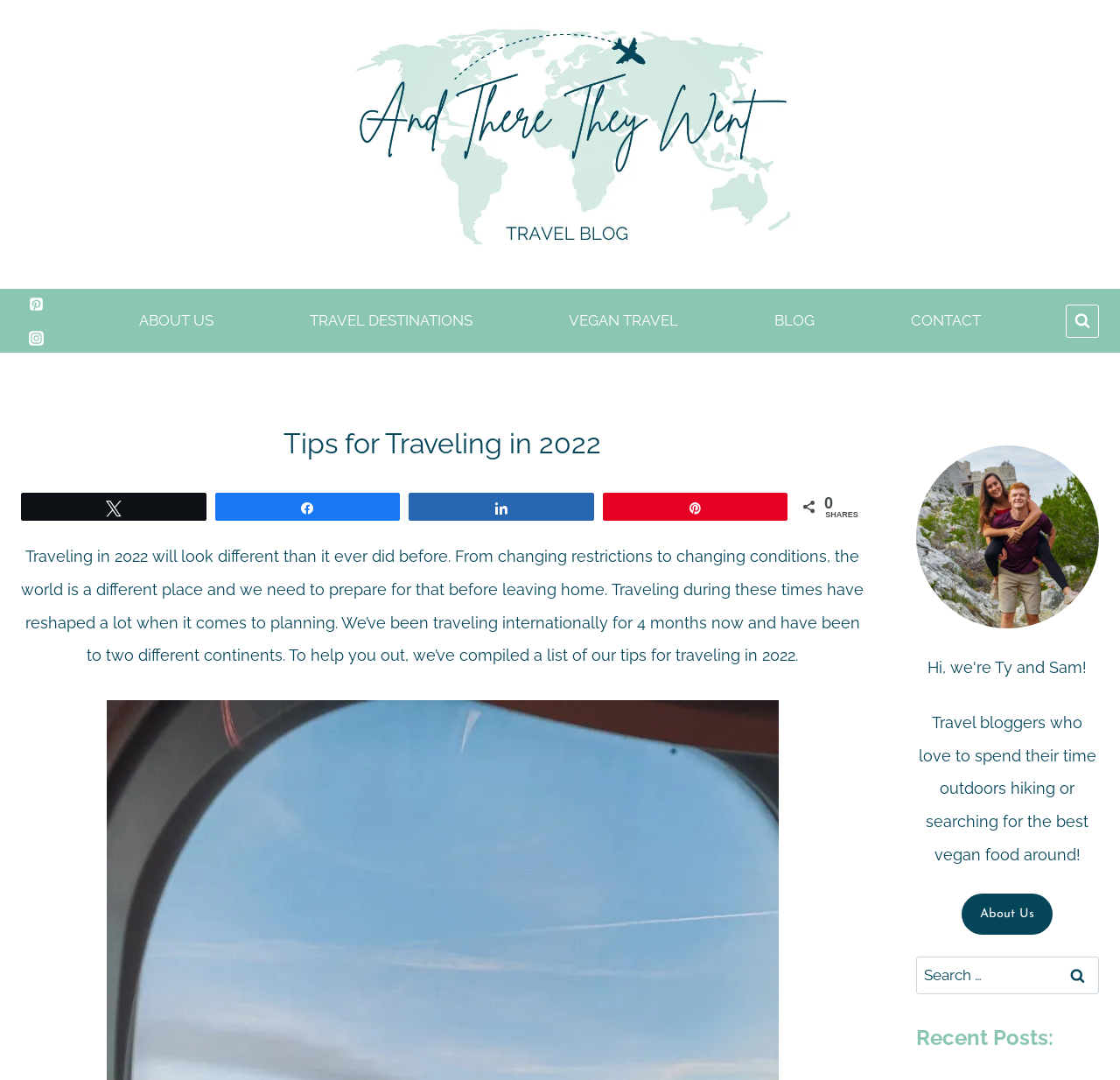What is the topic of the recent posts section?
Using the screenshot, give a one-word or short phrase answer.

Travel